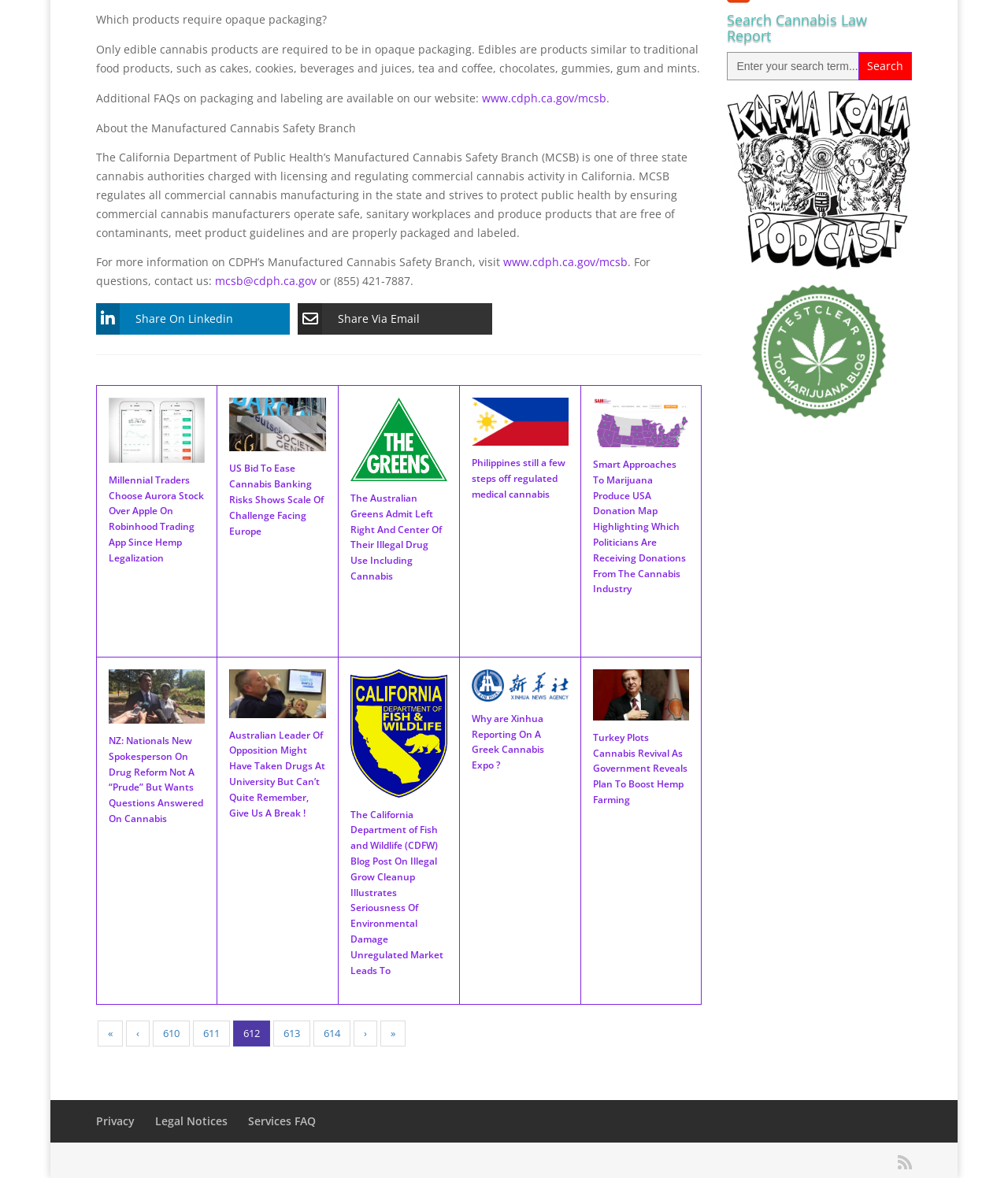Is there a search function on the webpage?
Based on the image, respond with a single word or phrase.

Yes